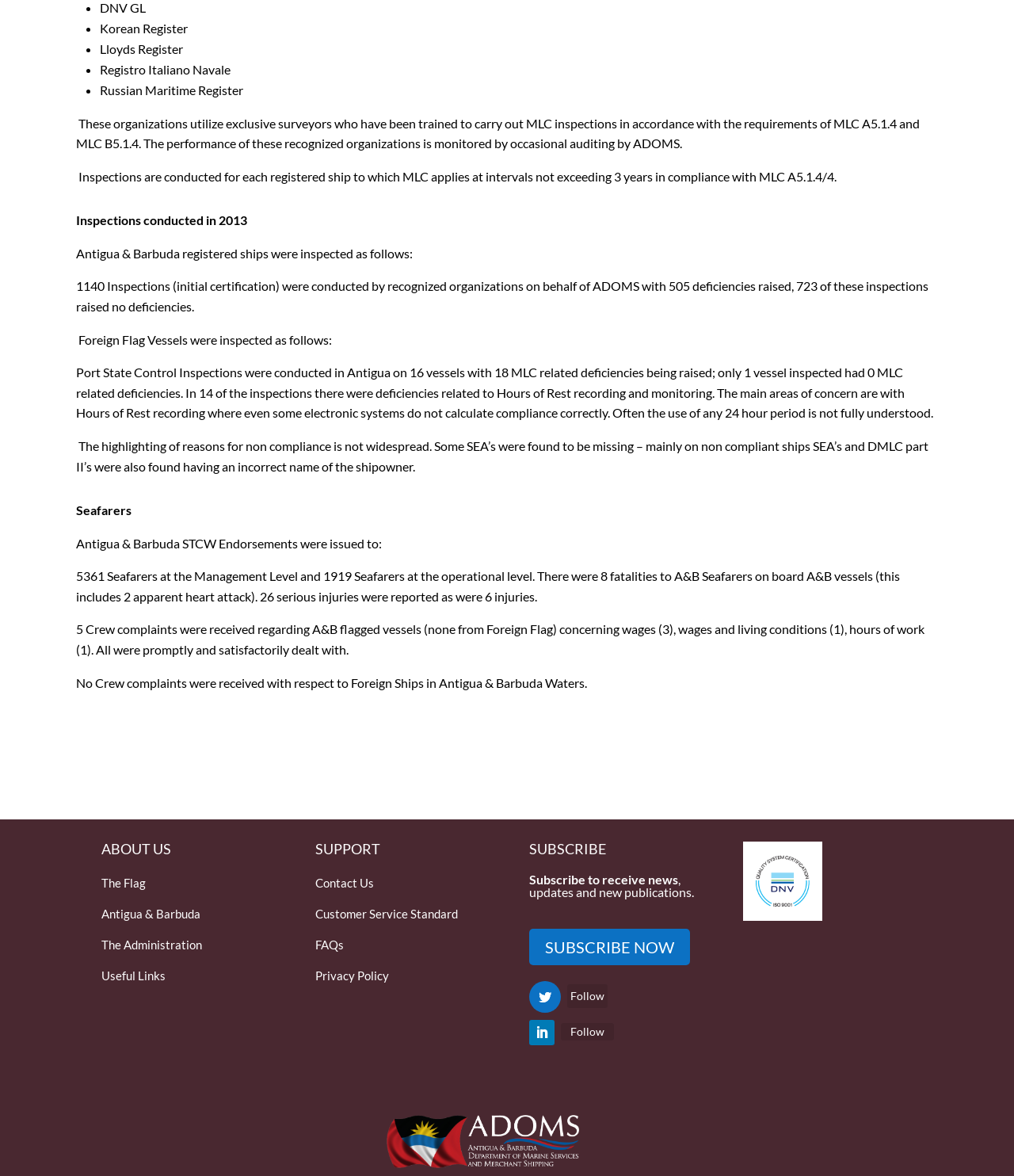Please specify the bounding box coordinates for the clickable region that will help you carry out the instruction: "Click on 'About Us'".

[0.1, 0.716, 0.267, 0.734]